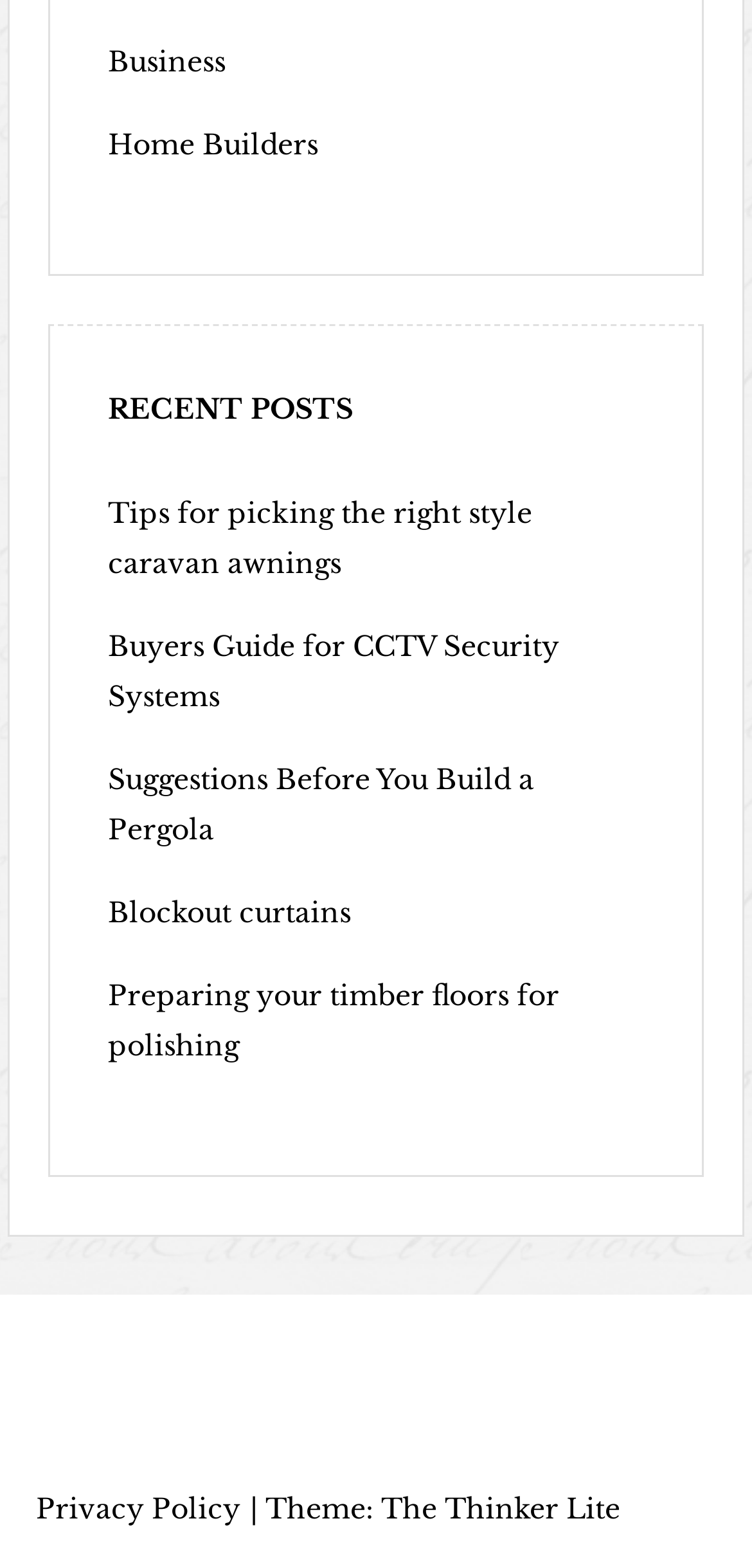Provide a short answer to the following question with just one word or phrase: What is the second link at the top?

Home Builders